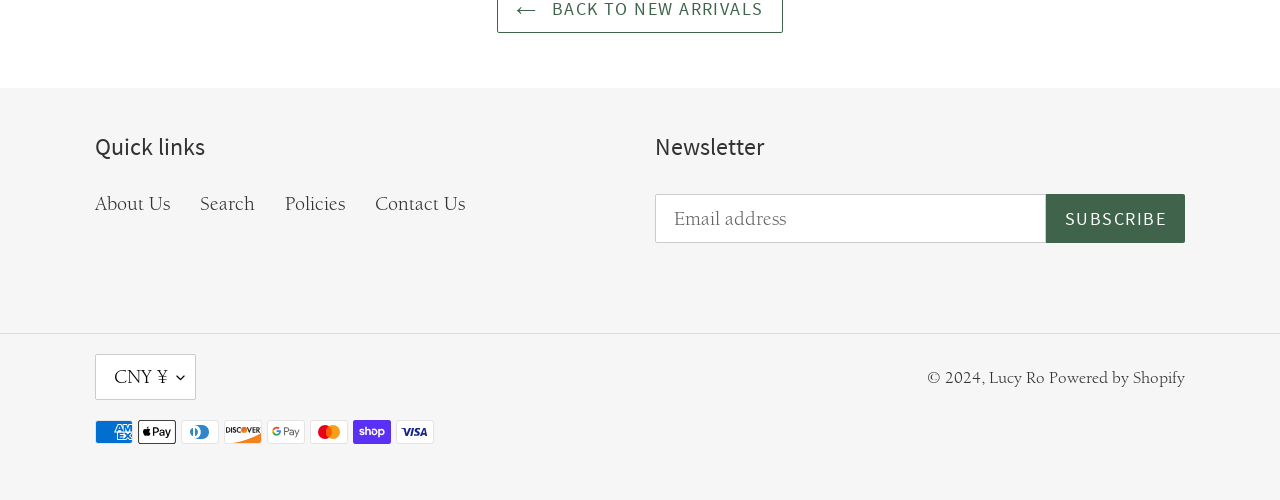Who is the copyright holder?
Look at the screenshot and provide an in-depth answer.

The copyright holder is 'Lucy Ro' because the static text element '© 2024,' is followed by a link element with the text 'Lucy Ro', indicating that Lucy Ro is the copyright holder.